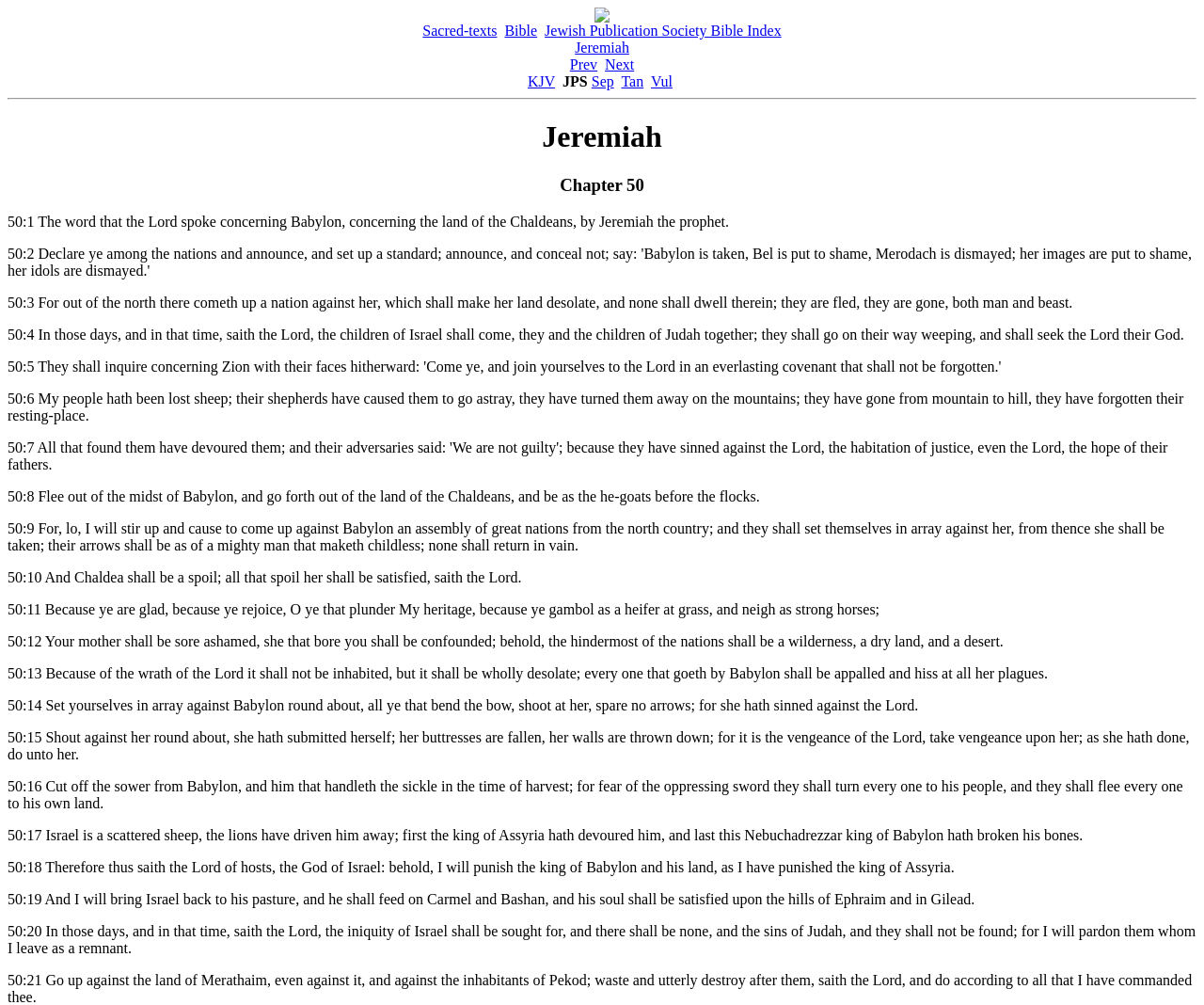Please identify the bounding box coordinates of the area that needs to be clicked to fulfill the following instruction: "Read the chapter heading."

[0.006, 0.174, 0.994, 0.195]